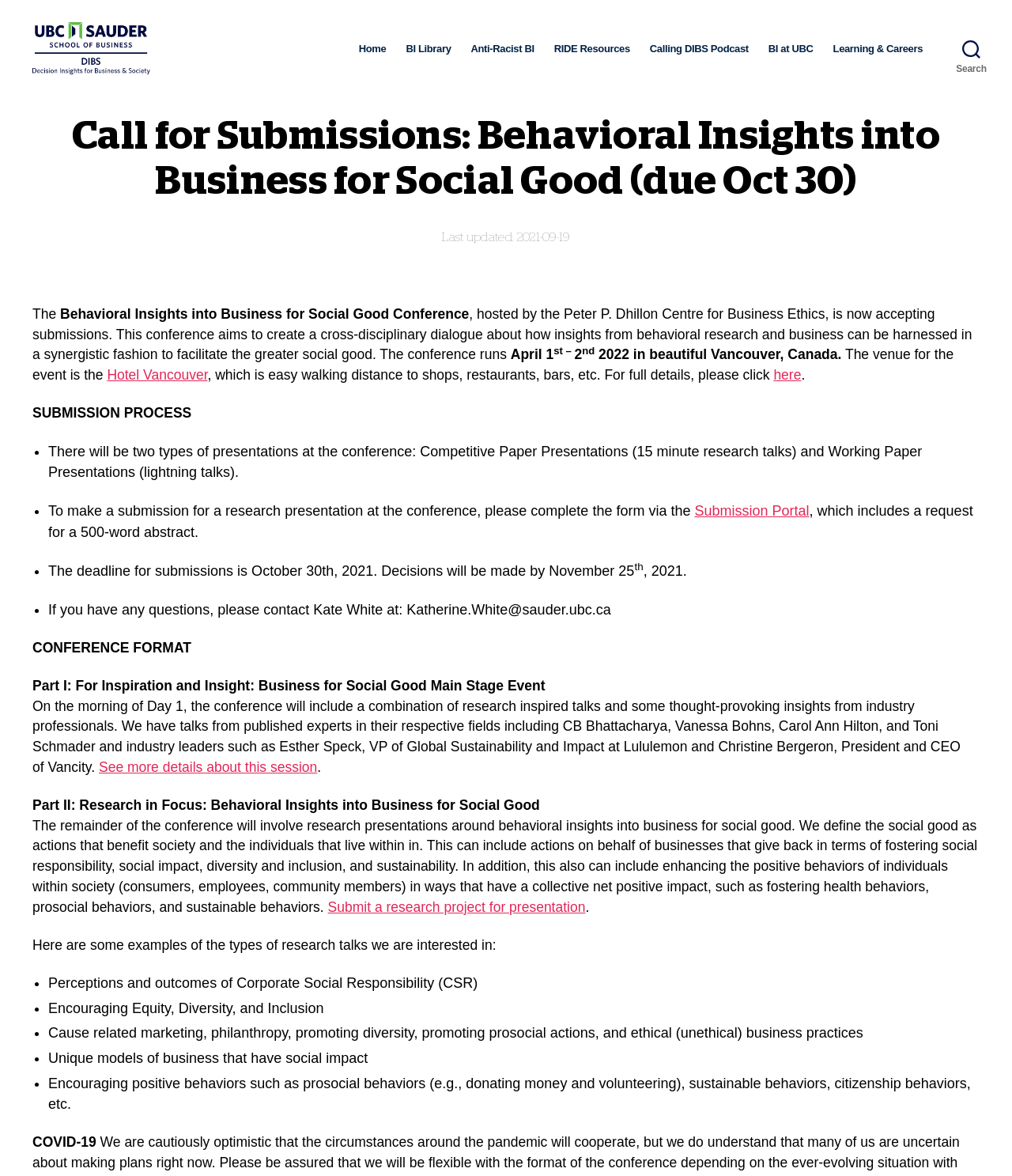Who should be contacted for questions about the conference?
Please provide a single word or phrase as your answer based on the screenshot.

Kate White